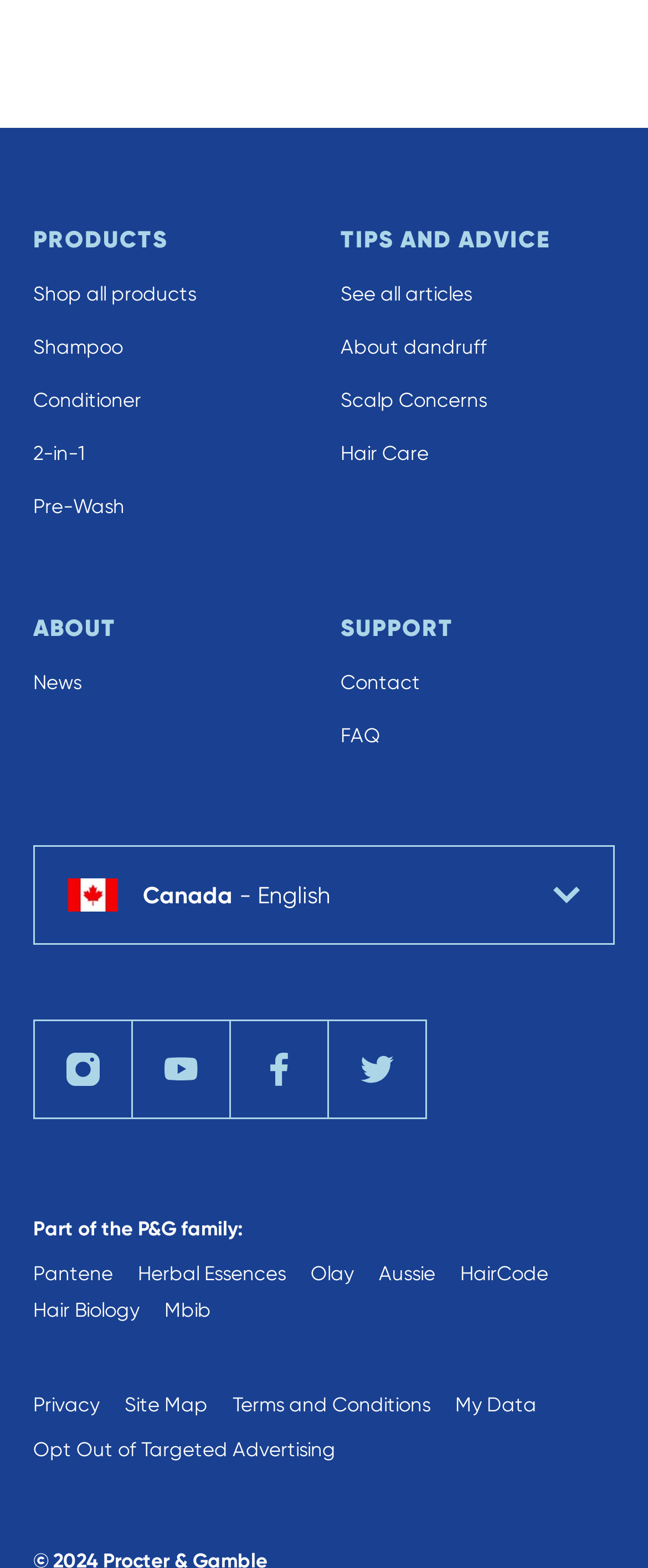Using the element description Canada - English, predict the bounding box coordinates for the UI element. Provide the coordinates in (top-left x, top-left y, bottom-right x, bottom-right y) format with values ranging from 0 to 1.

[0.051, 0.539, 0.949, 0.603]